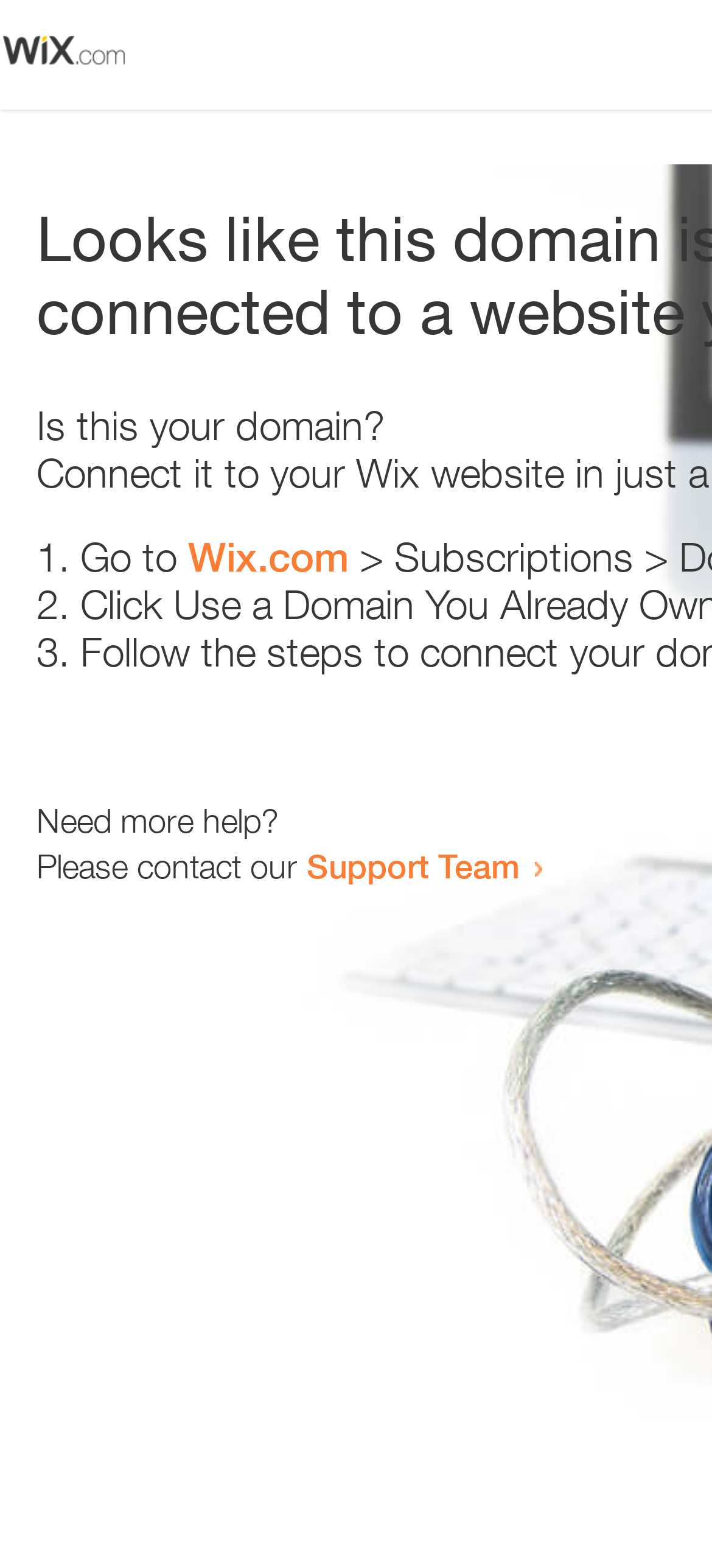What is the website suggested to visit?
Give a detailed explanation using the information visible in the image.

The webpage suggests visiting 'Wix.com' as part of the steps to resolve the issue, which implies that the website is related to the domain in question.